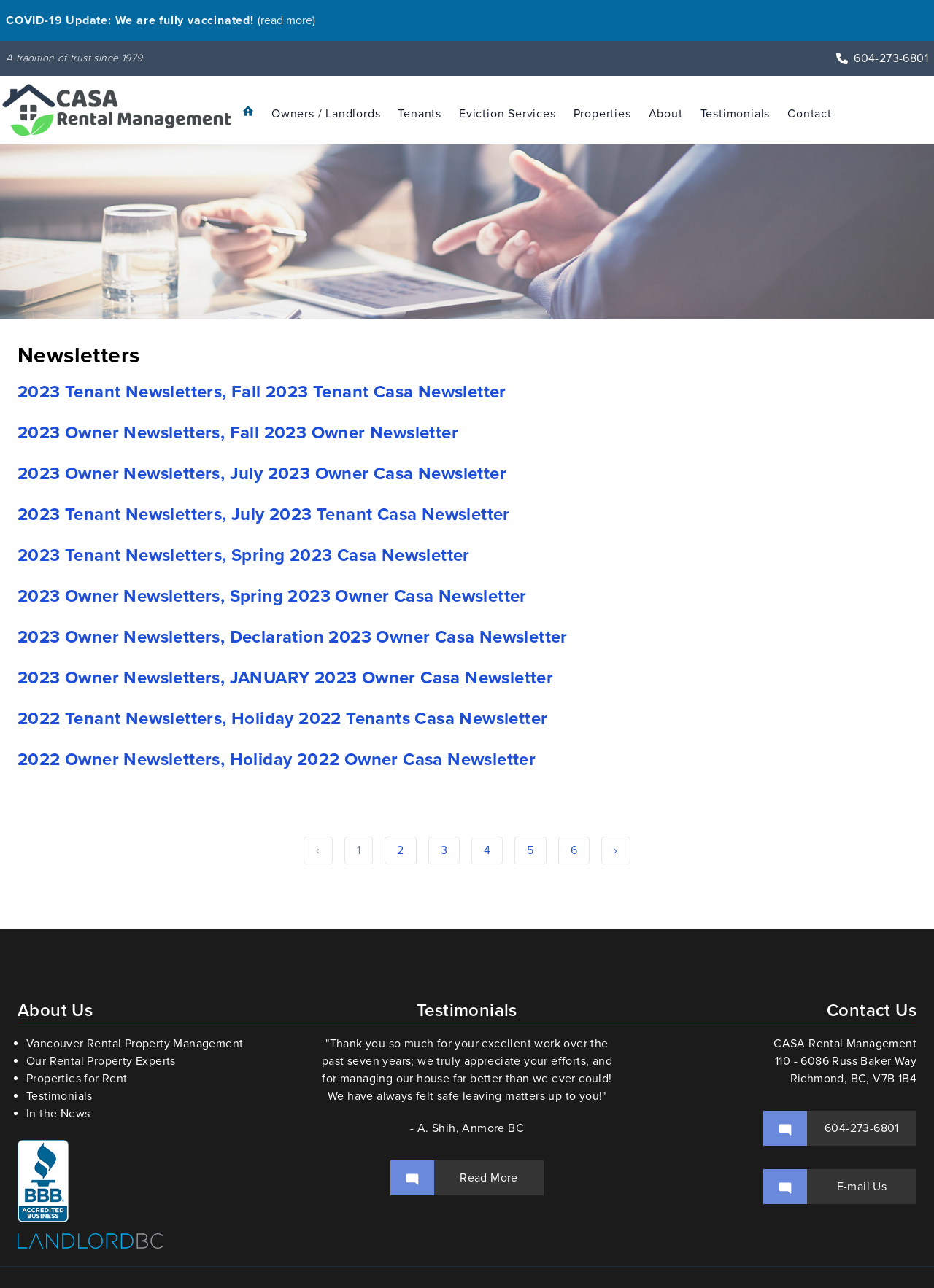Can you specify the bounding box coordinates of the area that needs to be clicked to fulfill the following instruction: "Go to the About Us page"?

[0.019, 0.776, 0.34, 0.795]